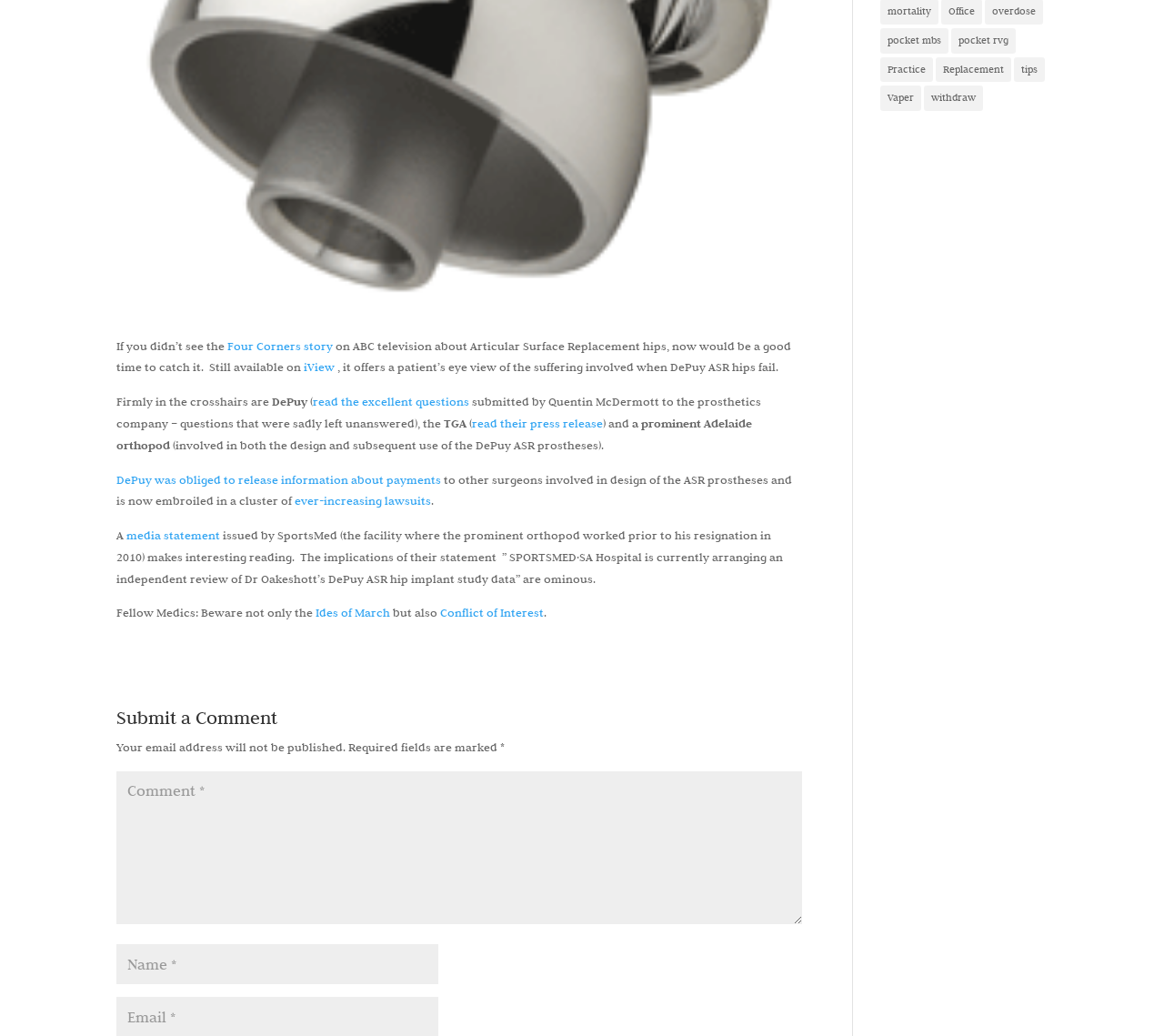Show the bounding box coordinates for the HTML element as described: "ever-increasing lawsuits".

[0.253, 0.476, 0.37, 0.49]